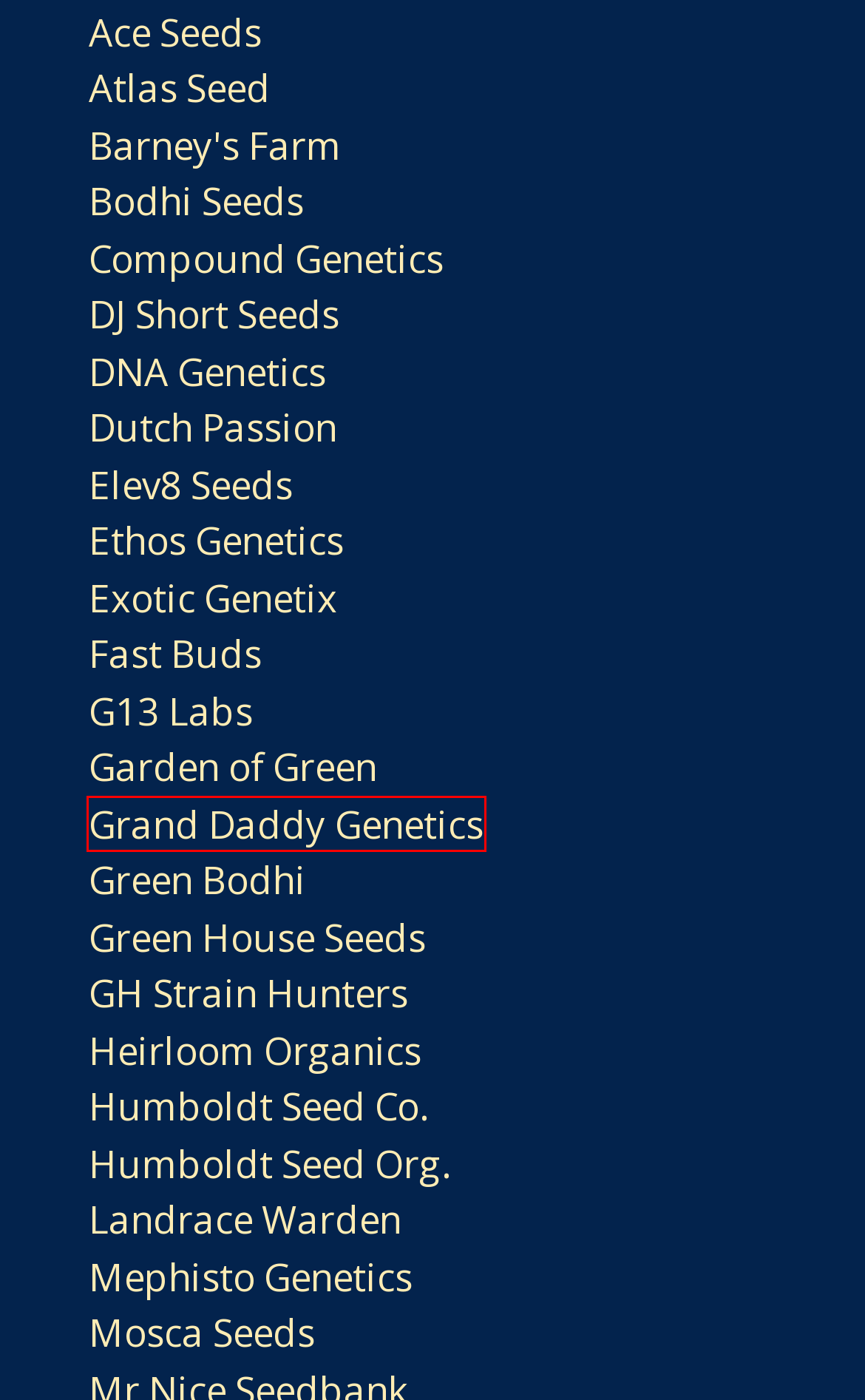You have a screenshot showing a webpage with a red bounding box highlighting an element. Choose the webpage description that best fits the new webpage after clicking the highlighted element. The descriptions are:
A. DNA Genetics Cannabis Seeds For Sale USA - Stellar Seeds
B. Green Bodhi Cannabis Seeds For Sale USA - Stellar Seeds
C. Elev8 Seeds Cannabis Seeds For Sale USA - Stellar Seeds
D. Mosca Seeds Cannabis Seeds For Sale USA - Stellar Seeds
E. Greenhouse Seed Co. Cannabis Seeds For Sale USA - Stellar Seeds
F. Heirloom Organics Cannabis Seeds For Sale USA - Stellar Seeds
G. Grand Daddy Genetics Cannabis Seeds For Sale USA - Stellar Seeds
H. Landrace Warden Cannabis Seeds For Sale USA - Stellar Seeds

G